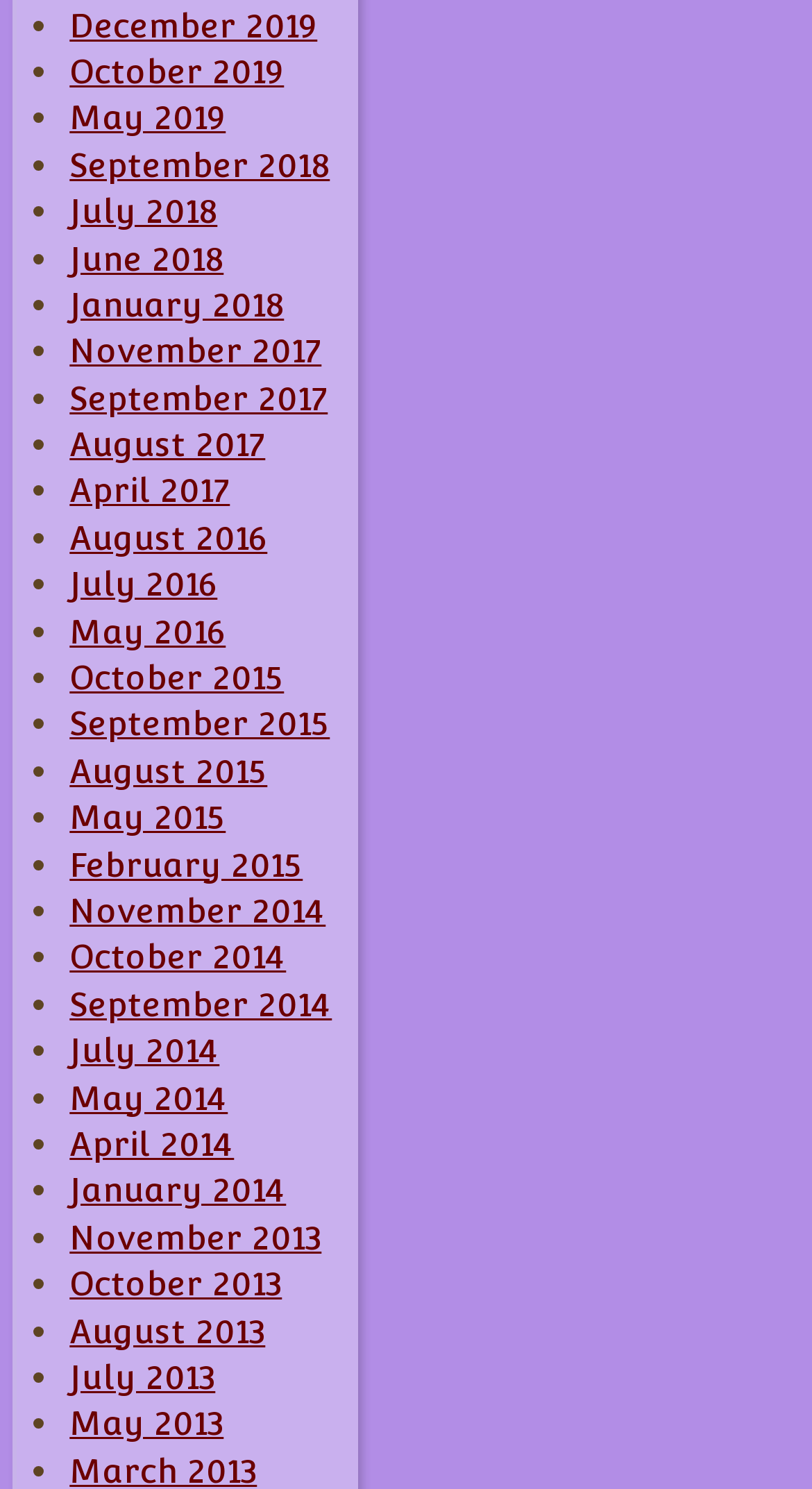Identify the bounding box coordinates of the element to click to follow this instruction: 'View May 2019'. Ensure the coordinates are four float values between 0 and 1, provided as [left, top, right, bottom].

[0.086, 0.066, 0.278, 0.093]